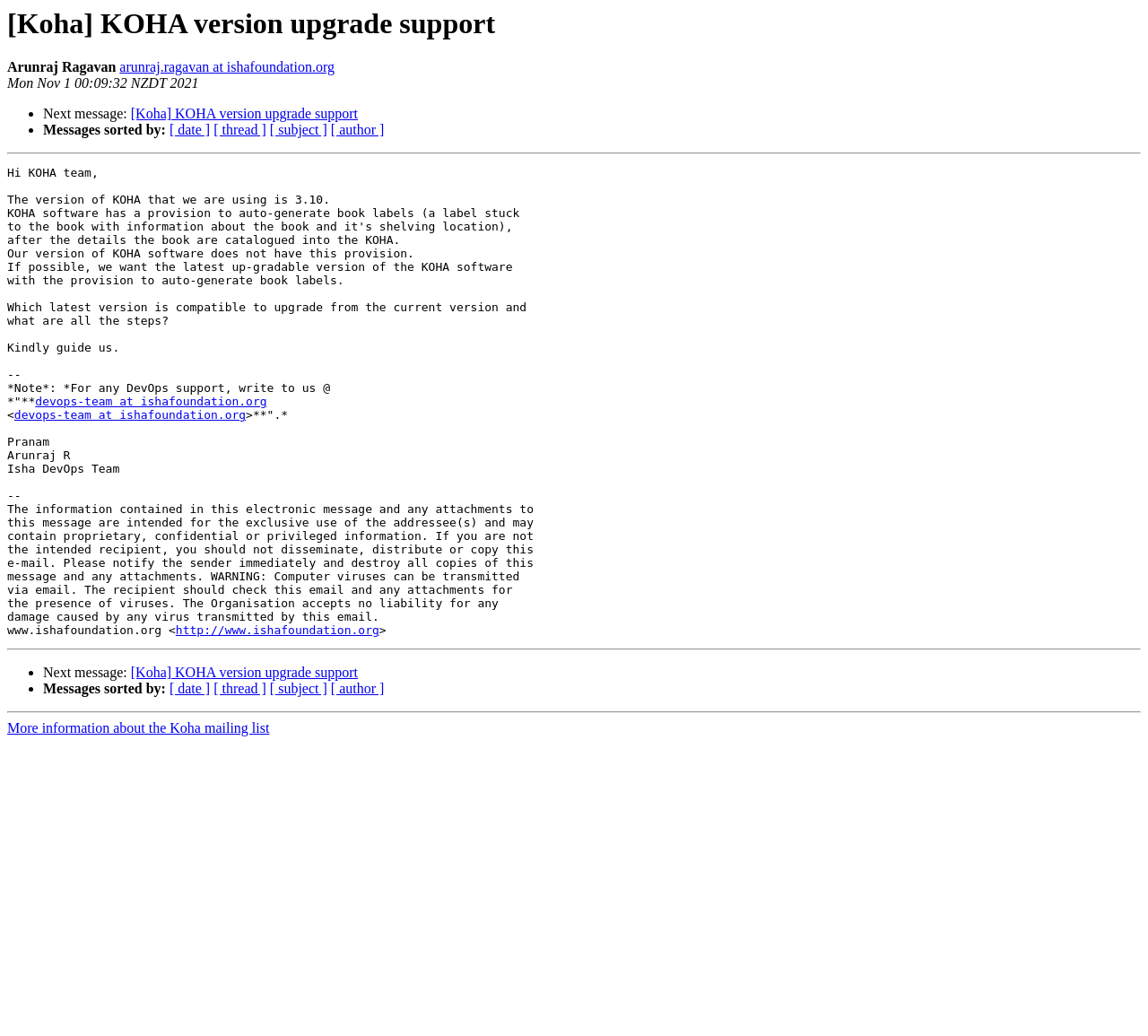Consider the image and give a detailed and elaborate answer to the question: 
What is the current version of KOHA software being used?

The current version of KOHA software being used can be found in the email content. The sender mentions that 'The version of KOHA that we are using is 3.10'.